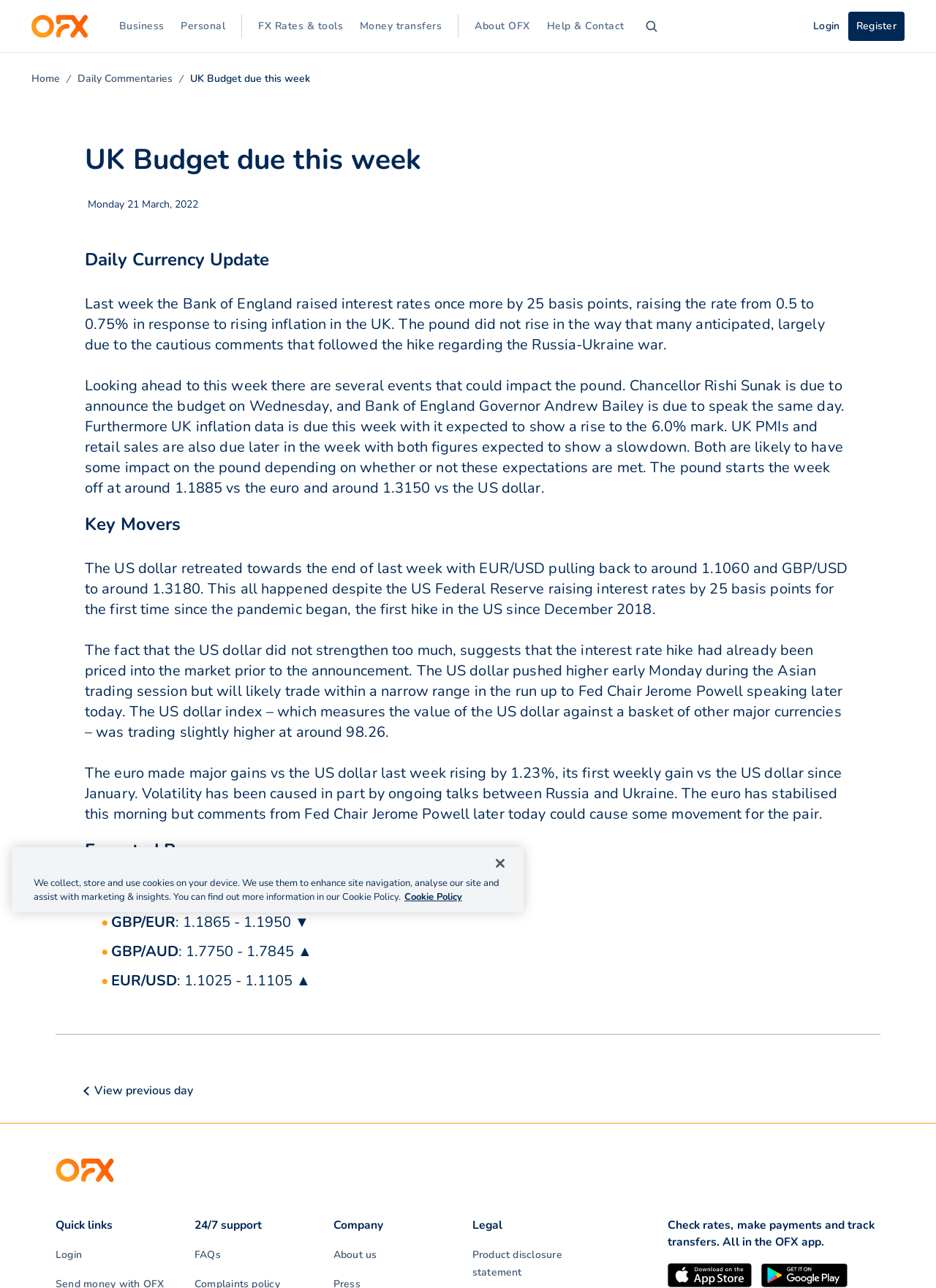What is the topic of the daily commentary?
Look at the image and answer with only one word or phrase.

UK Budget